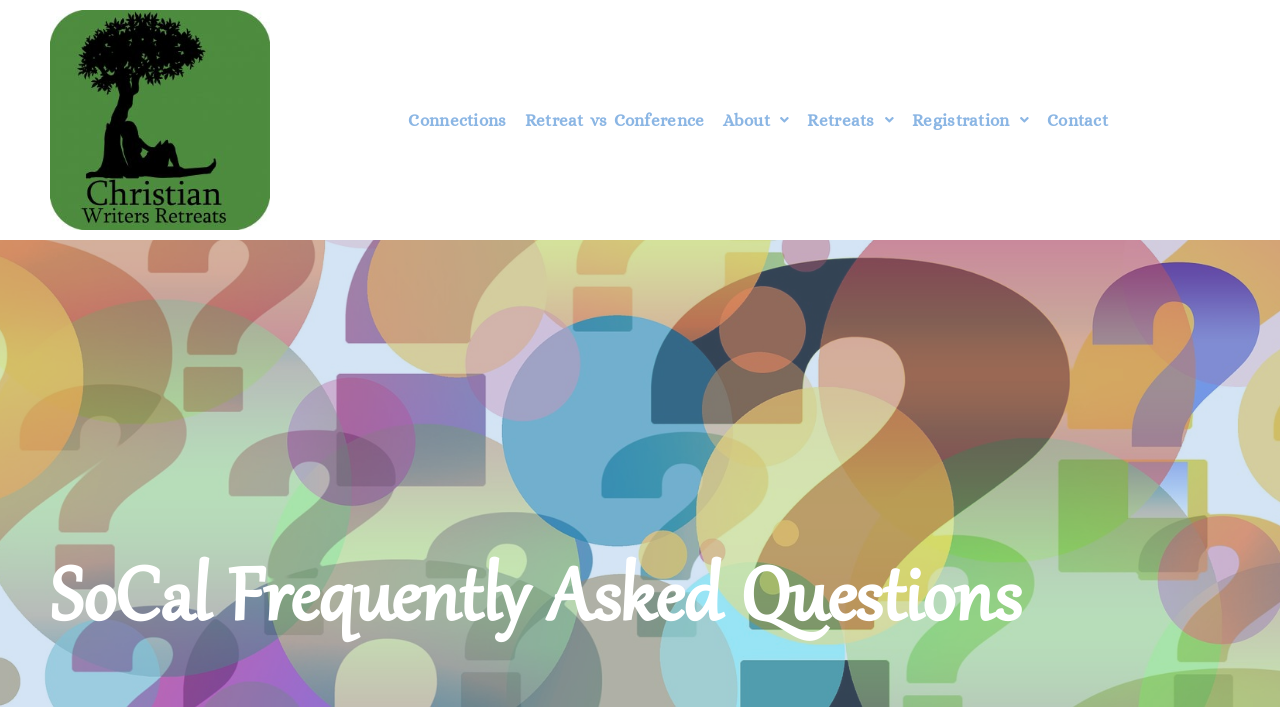Find and generate the main title of the webpage.

SoCal Frequently Asked Questions